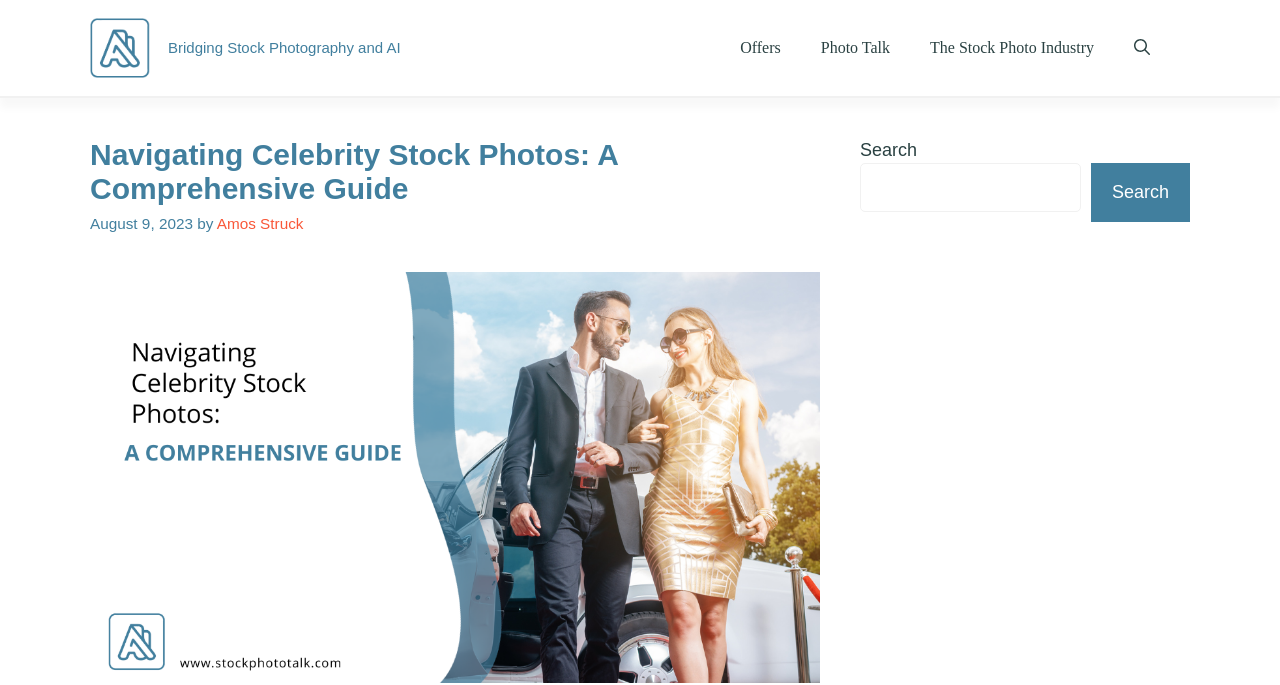Look at the image and answer the question in detail:
How many navigation links are there?

In the navigation section, there are three links: 'Offers', 'Photo Talk', and 'The Stock Photo Industry'. These links are located horizontally next to each other.